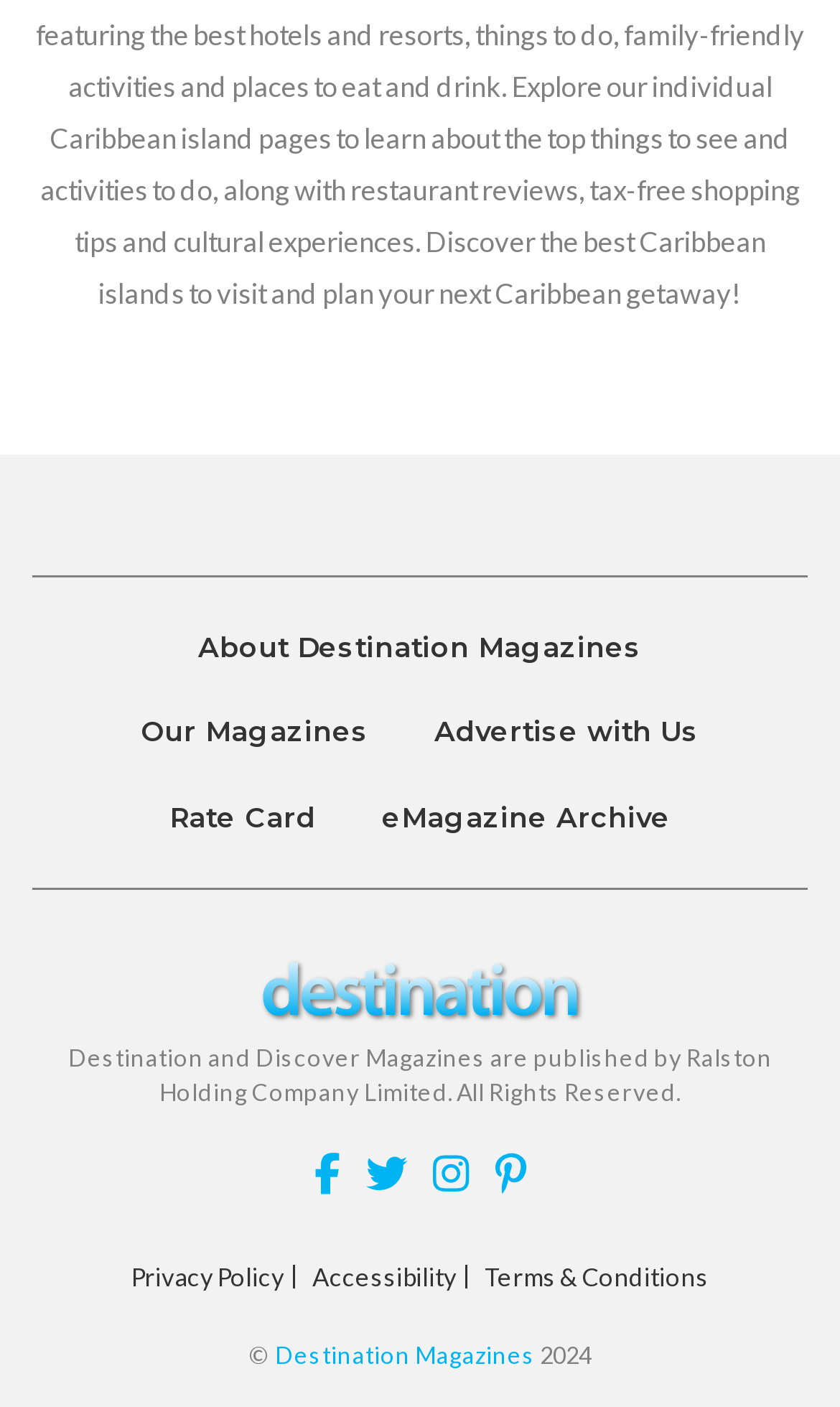Identify the bounding box coordinates necessary to click and complete the given instruction: "View eMagazine Archive".

[0.428, 0.551, 0.824, 0.612]